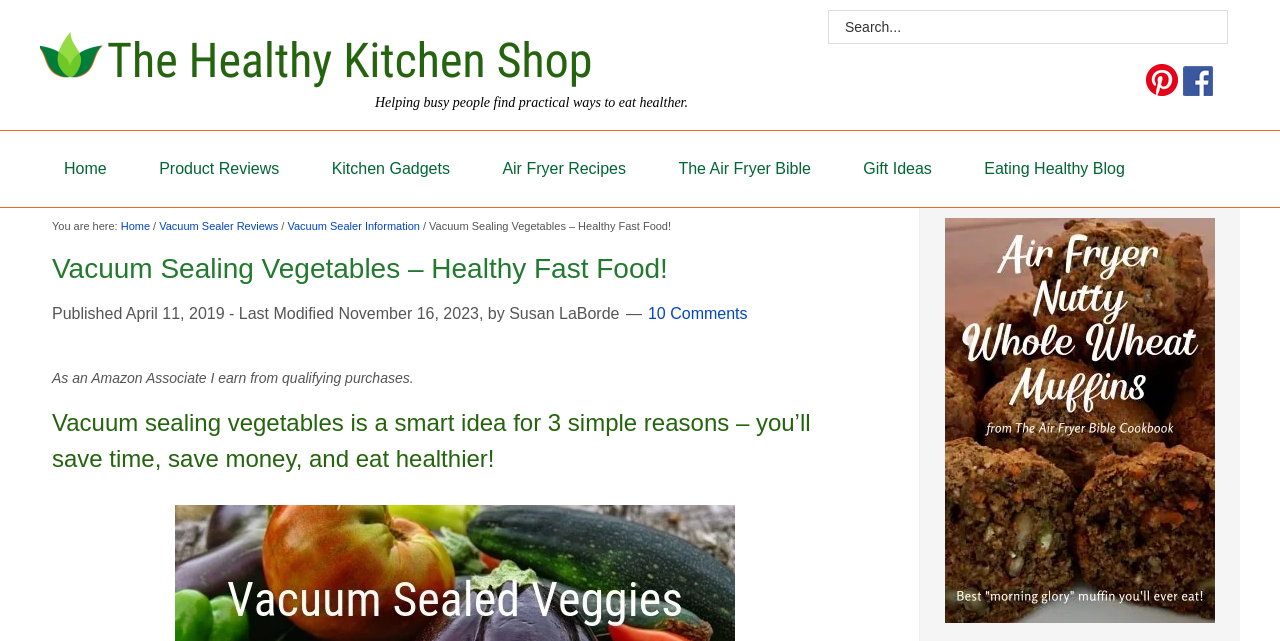By analyzing the image, answer the following question with a detailed response: Who is the author of the current article?

I found the author's name by looking at the static text element below the header, which says 'by Susan LaBorde'.